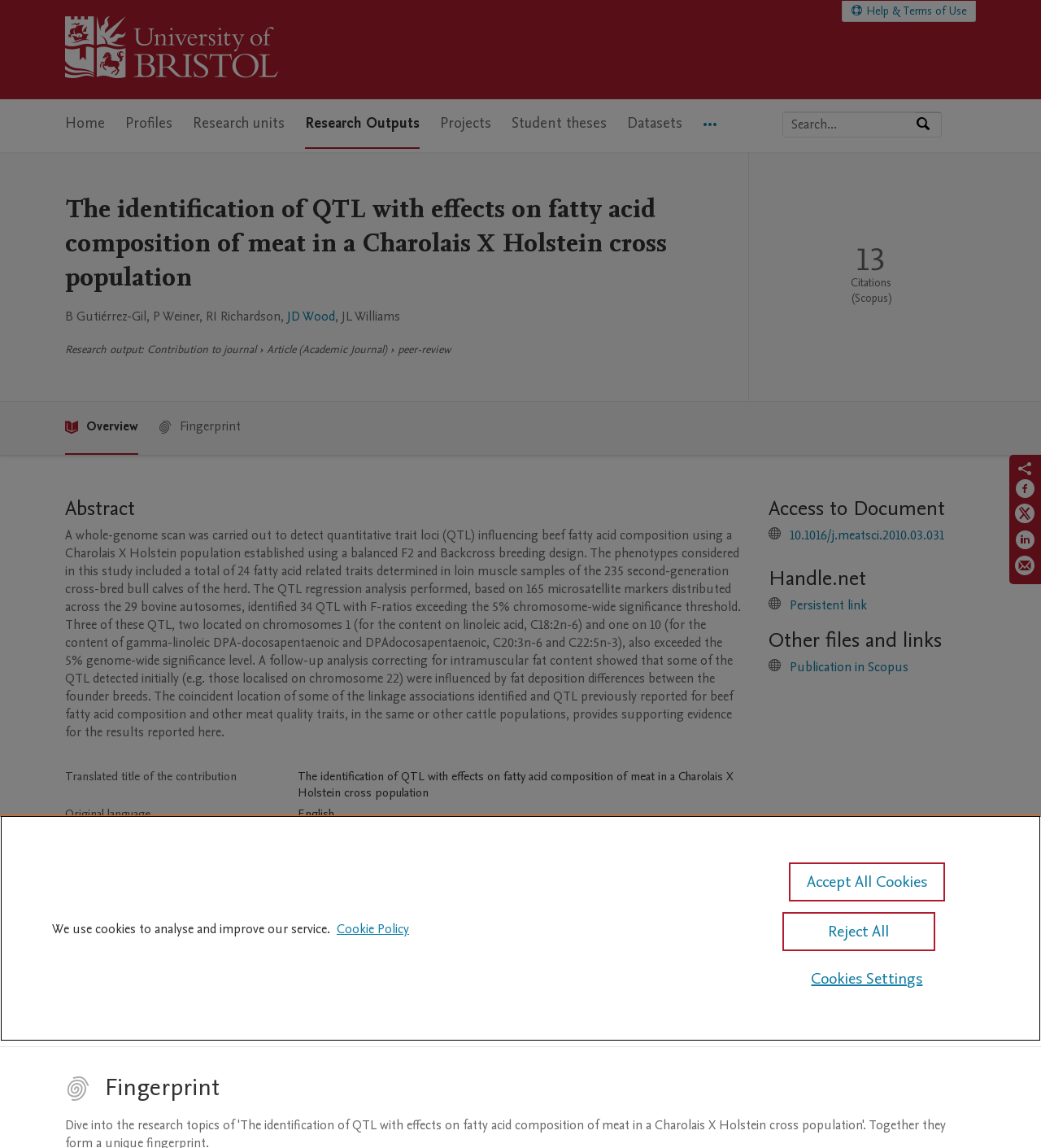Locate the bounding box coordinates of the UI element described by: "Help & Terms of Use". Provide the coordinates as four float numbers between 0 and 1, formatted as [left, top, right, bottom].

[0.809, 0.001, 0.937, 0.018]